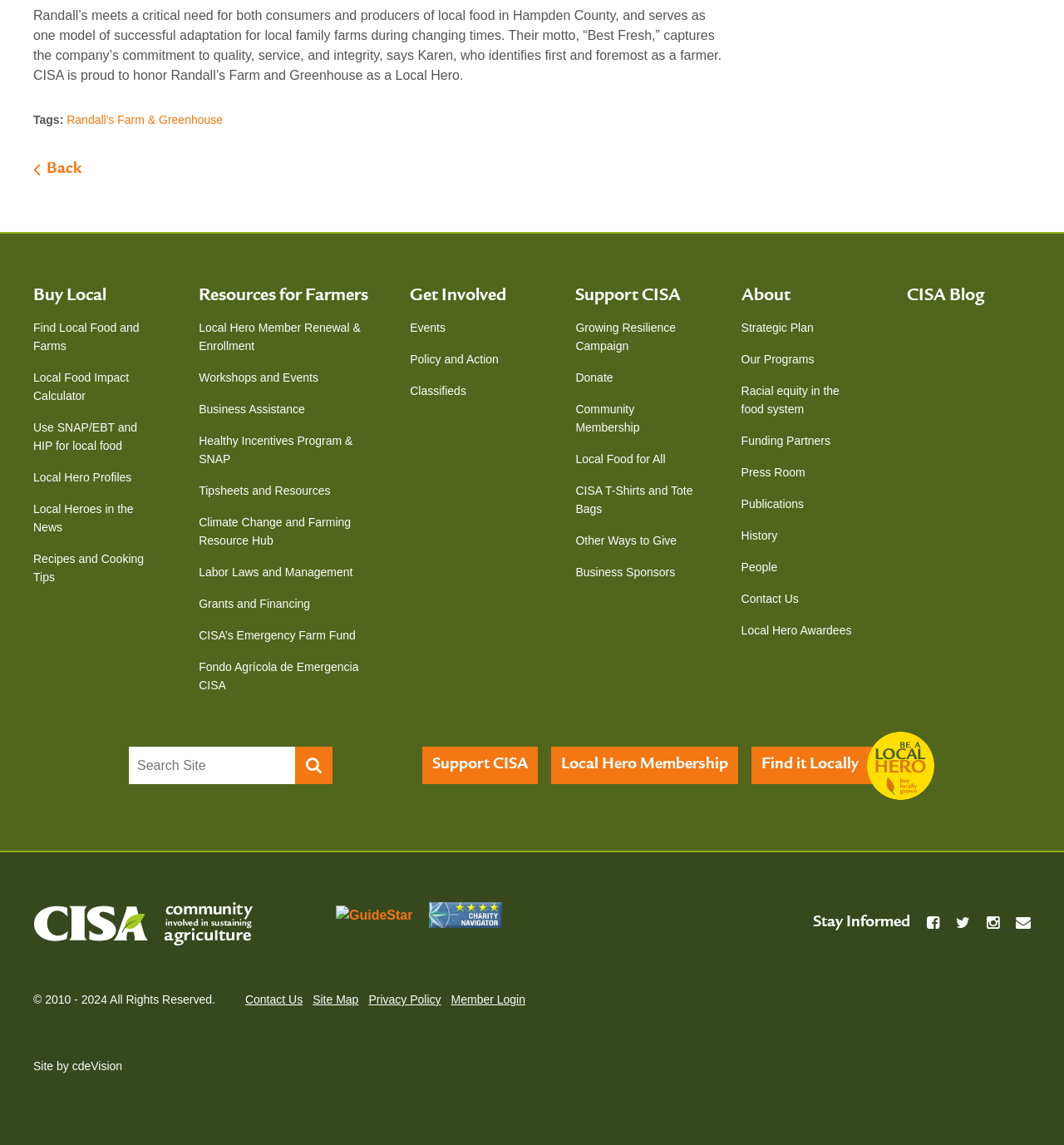Specify the bounding box coordinates of the element's region that should be clicked to achieve the following instruction: "Support CISA". The bounding box coordinates consist of four float numbers between 0 and 1, in the format [left, top, right, bottom].

[0.541, 0.248, 0.658, 0.269]